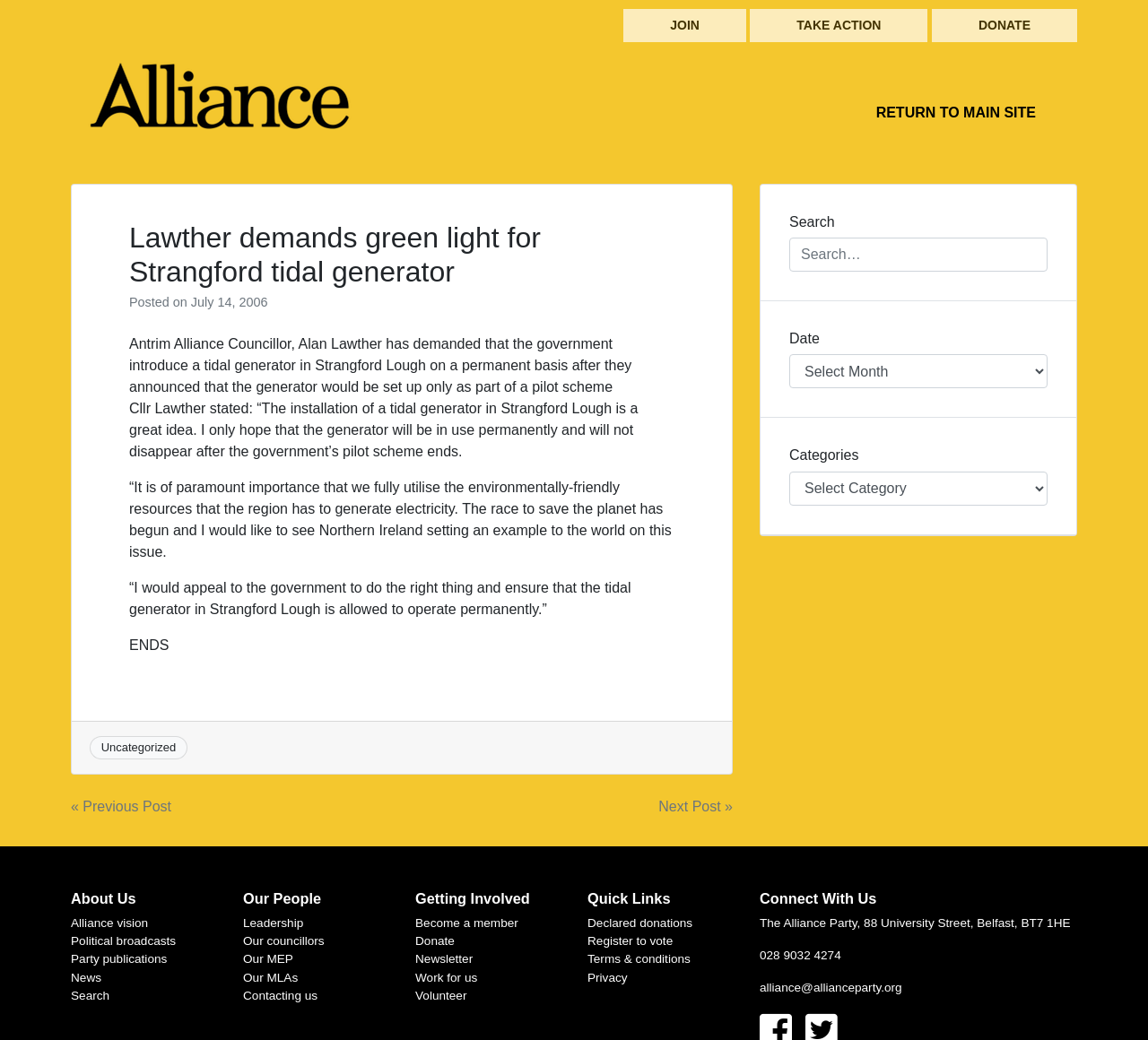What is the title or heading displayed on the webpage?

Lawther demands green light for Strangford tidal generator